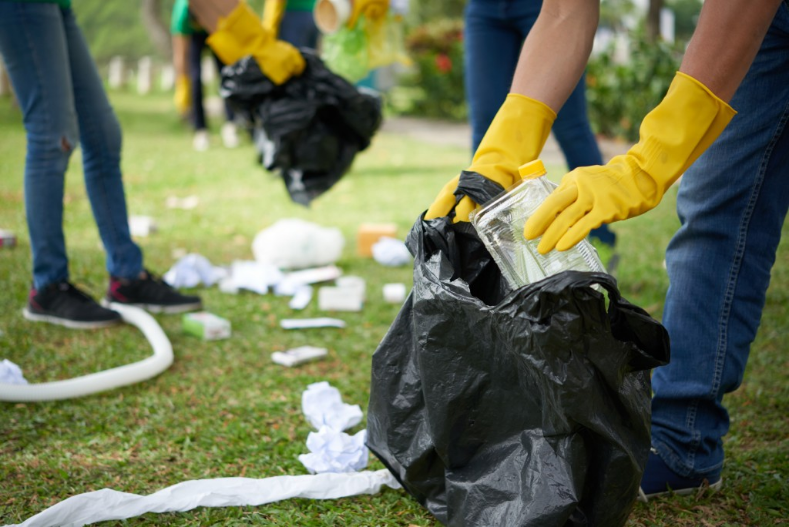Describe every detail you can see in the image.

In a vibrant park setting, individuals wearing bright yellow gloves engage in a community cleanup effort, diligently picking up litter from the ground. One participant is seen handling a transparent container, preparing to place it into a large black garbage bag that is already filled with waste. Scattered around them are various discarded items, including plastic and paper debris, highlighting the importance of proper waste disposal. This scene emphasizes community involvement in maintaining a clean environment and the collective responsibility to protect public spaces by discouraging littering. The cleanup activity underscores the necessity of strategic waste management practices, such as using public garbage bins, to prevent environmental degradation and enhance the aesthetic appeal of urban areas.